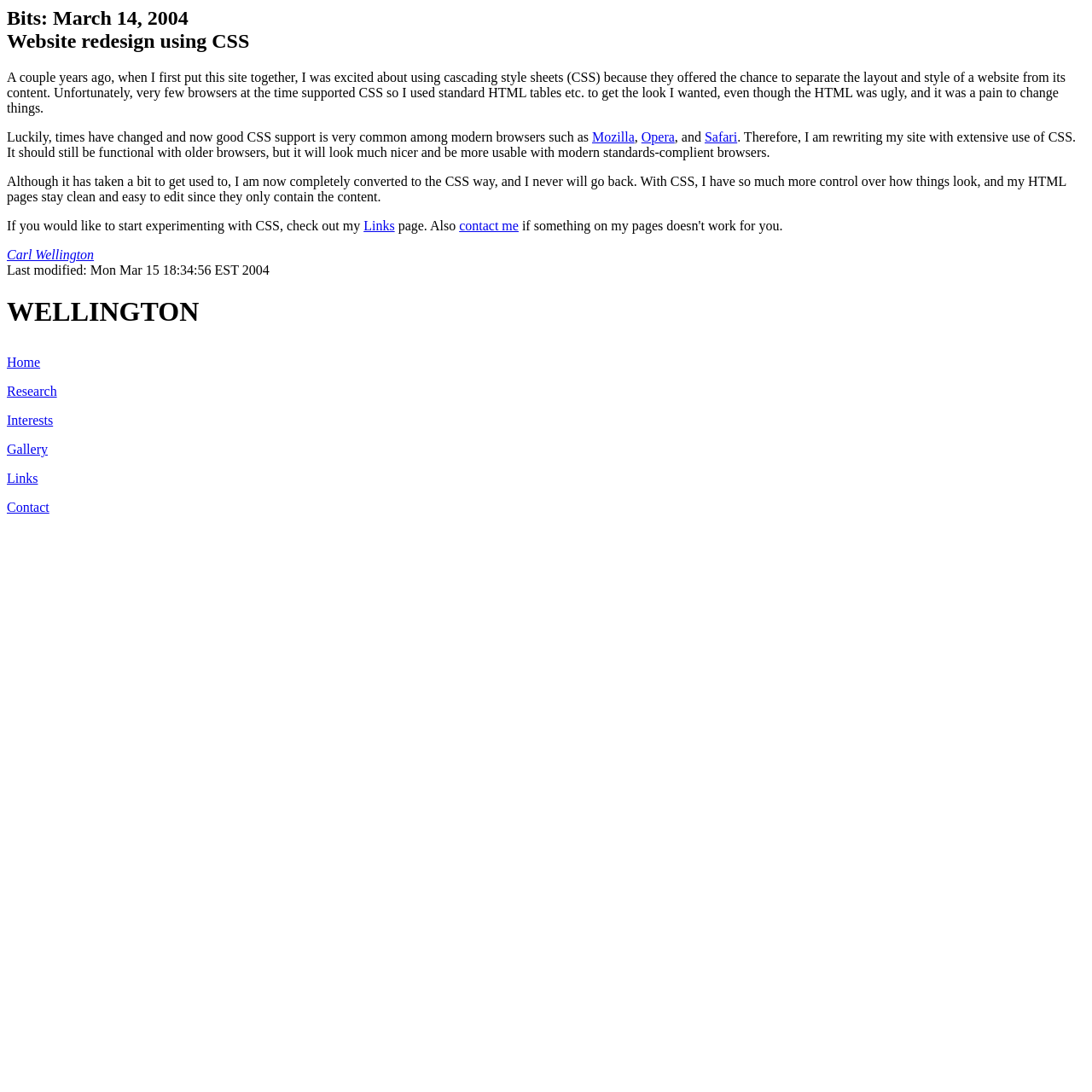Please find the bounding box coordinates of the element that needs to be clicked to perform the following instruction: "click on the link to Mozilla". The bounding box coordinates should be four float numbers between 0 and 1, represented as [left, top, right, bottom].

[0.542, 0.119, 0.581, 0.132]